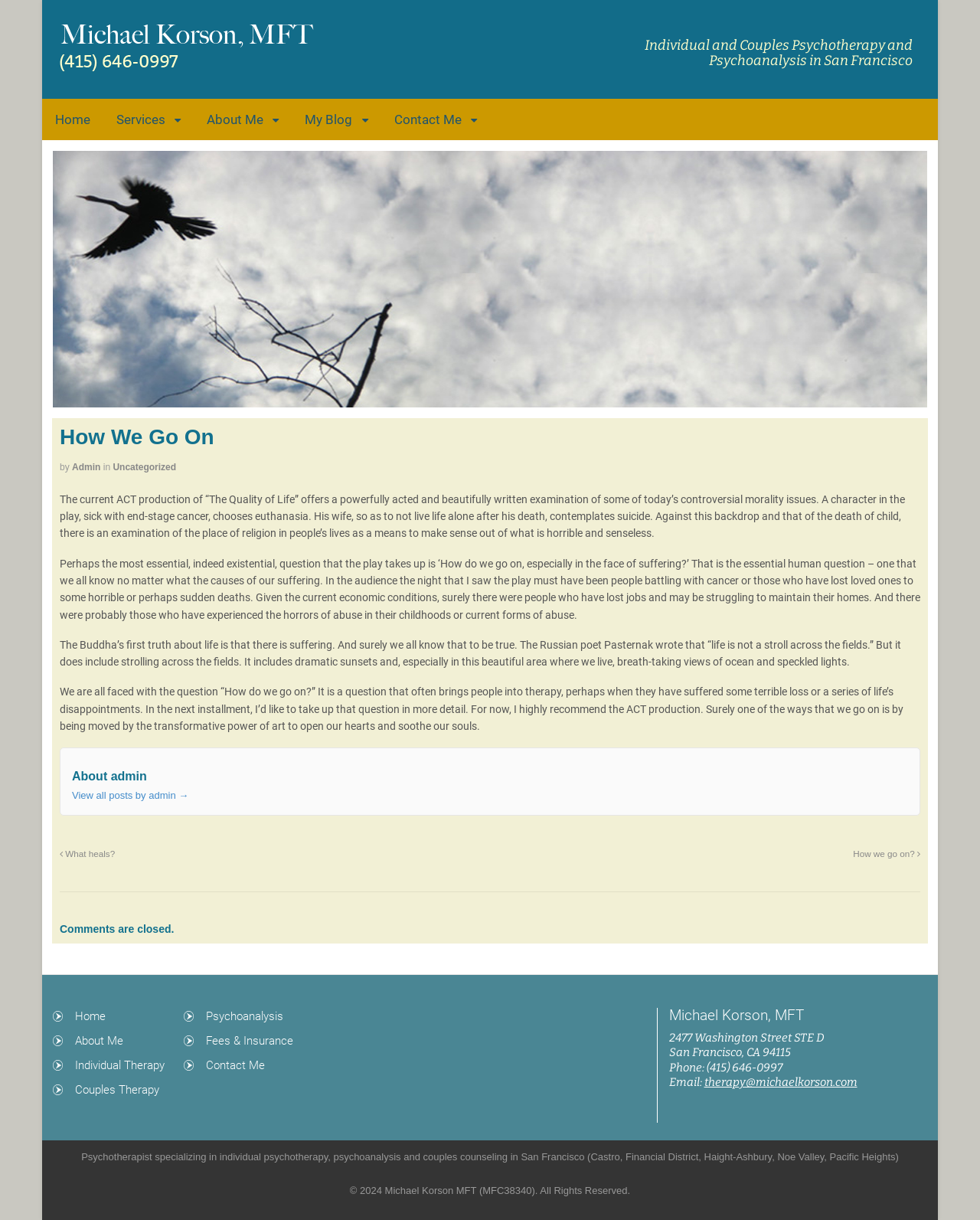Locate the coordinates of the bounding box for the clickable region that fulfills this instruction: "Click on the 'Home' link".

[0.043, 0.081, 0.105, 0.115]